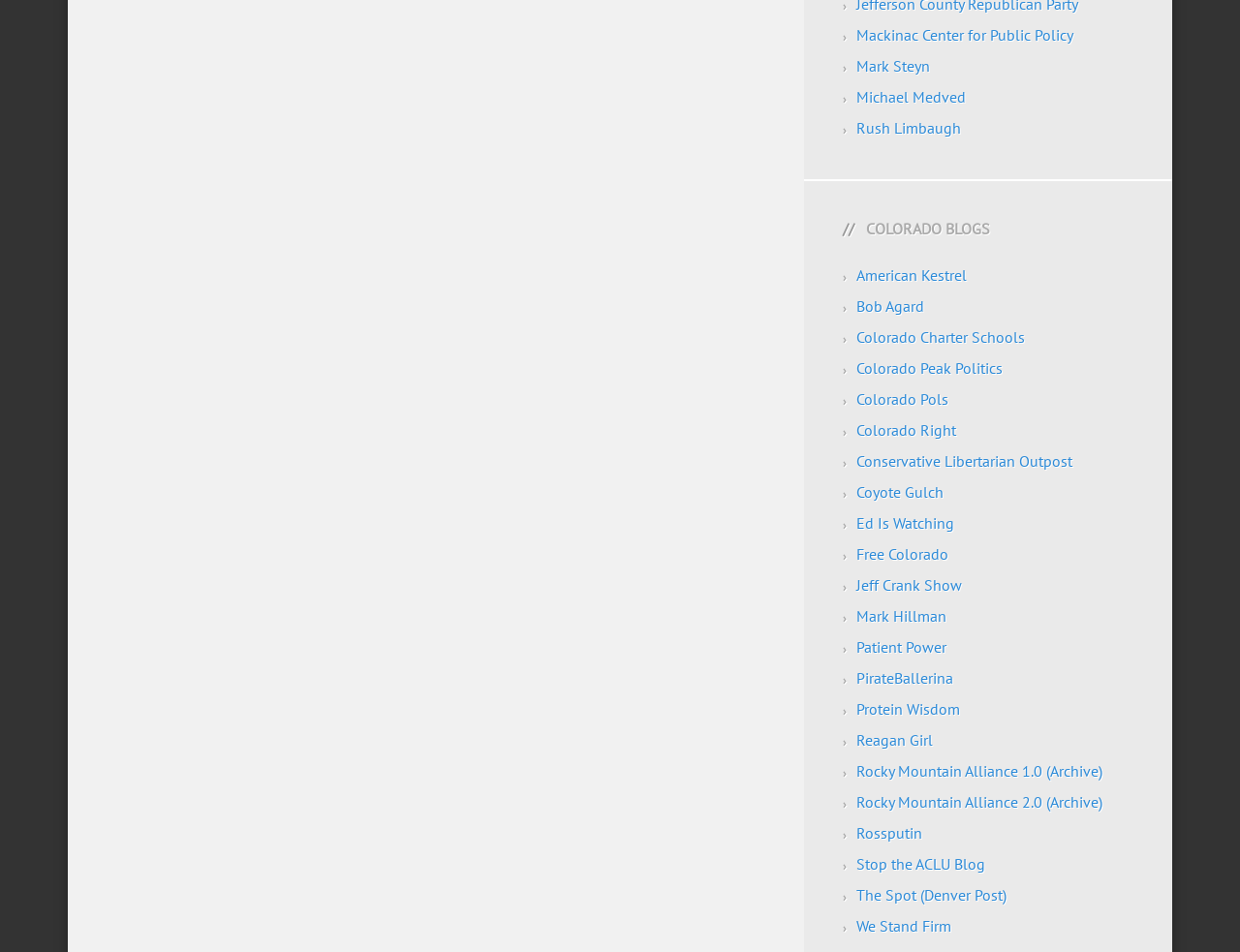Please identify the bounding box coordinates of the area that needs to be clicked to fulfill the following instruction: "read Colorado Charter Schools blog."

[0.691, 0.343, 0.827, 0.364]